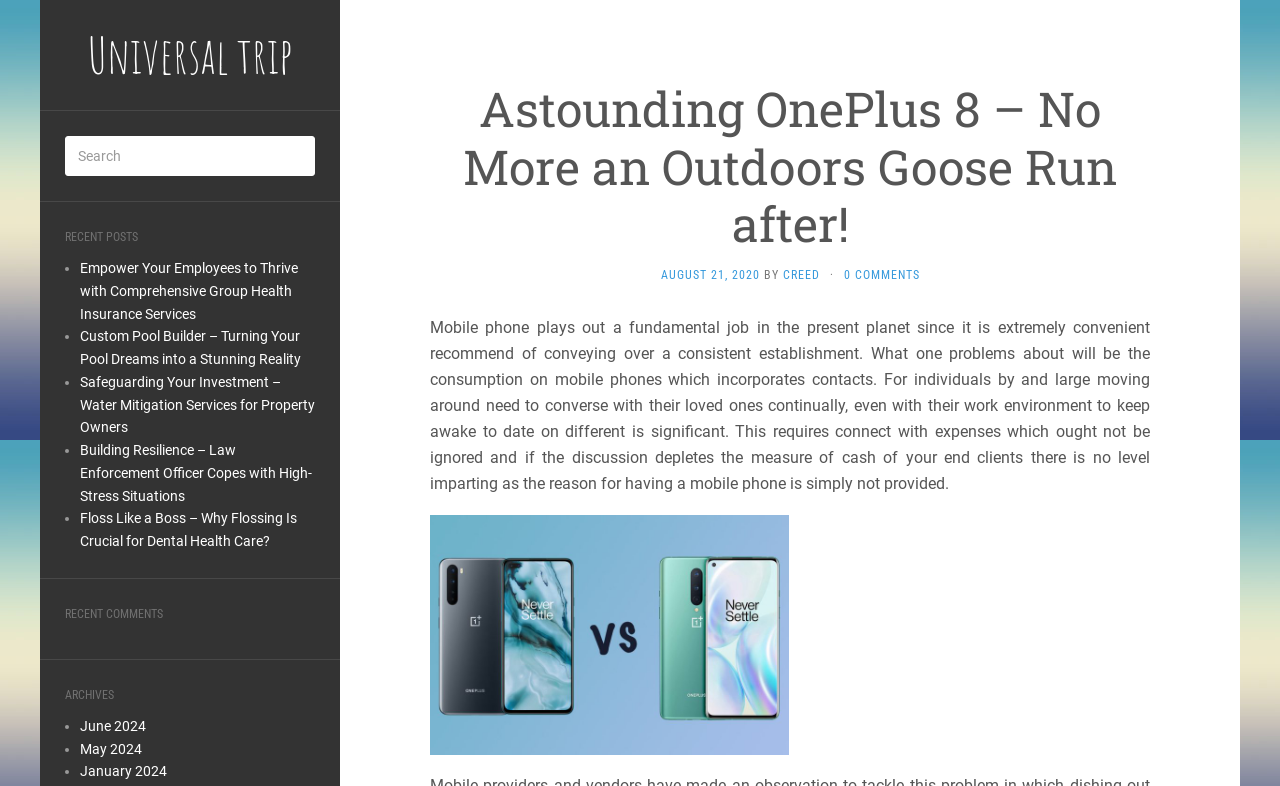Provide the bounding box coordinates for the specified HTML element described in this description: "August 21, 2020". The coordinates should be four float numbers ranging from 0 to 1, in the format [left, top, right, bottom].

[0.516, 0.341, 0.593, 0.359]